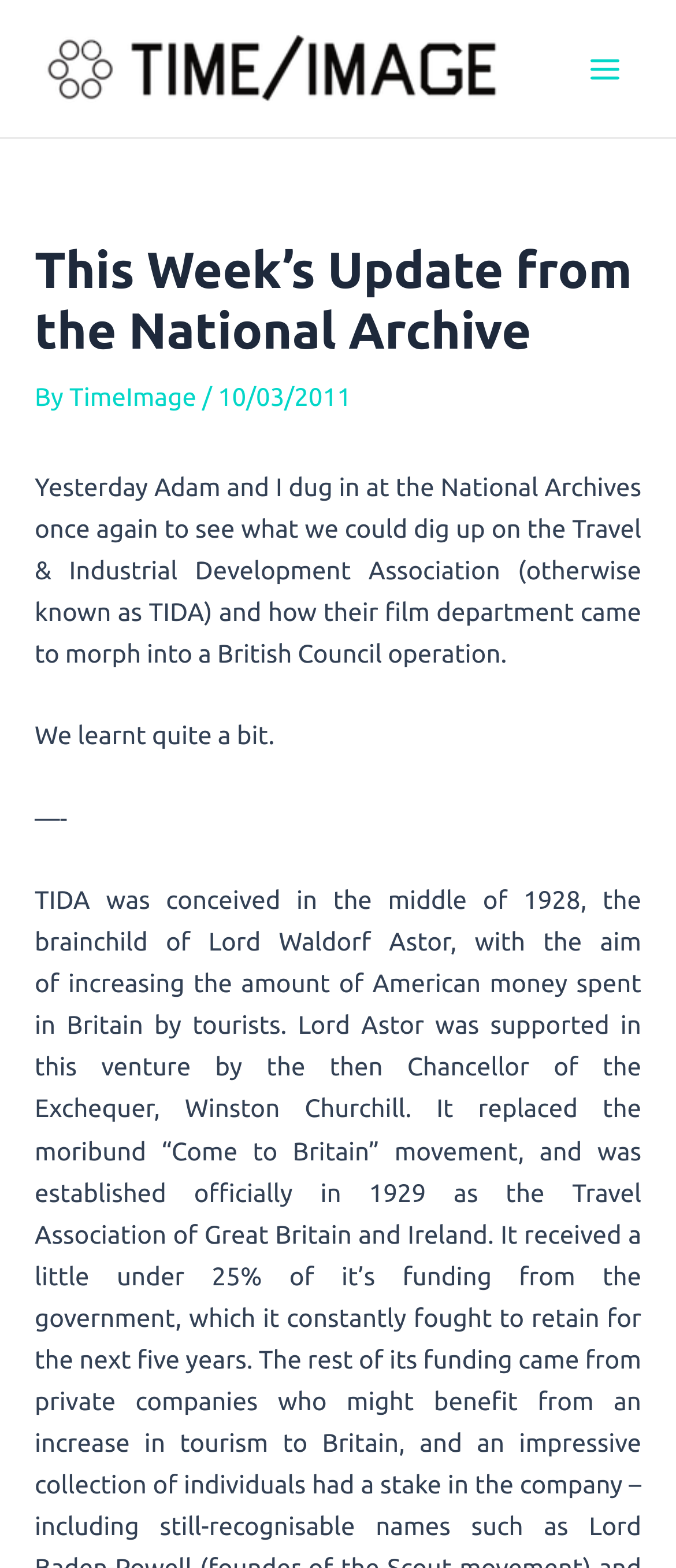Examine the image and give a thorough answer to the following question:
How many people are mentioned as digging in at the National Archives?

I found the number of people mentioned as digging in at the National Archives by reading the text, which mentions 'Yesterday Adam and I dug in at the National Archives...'.